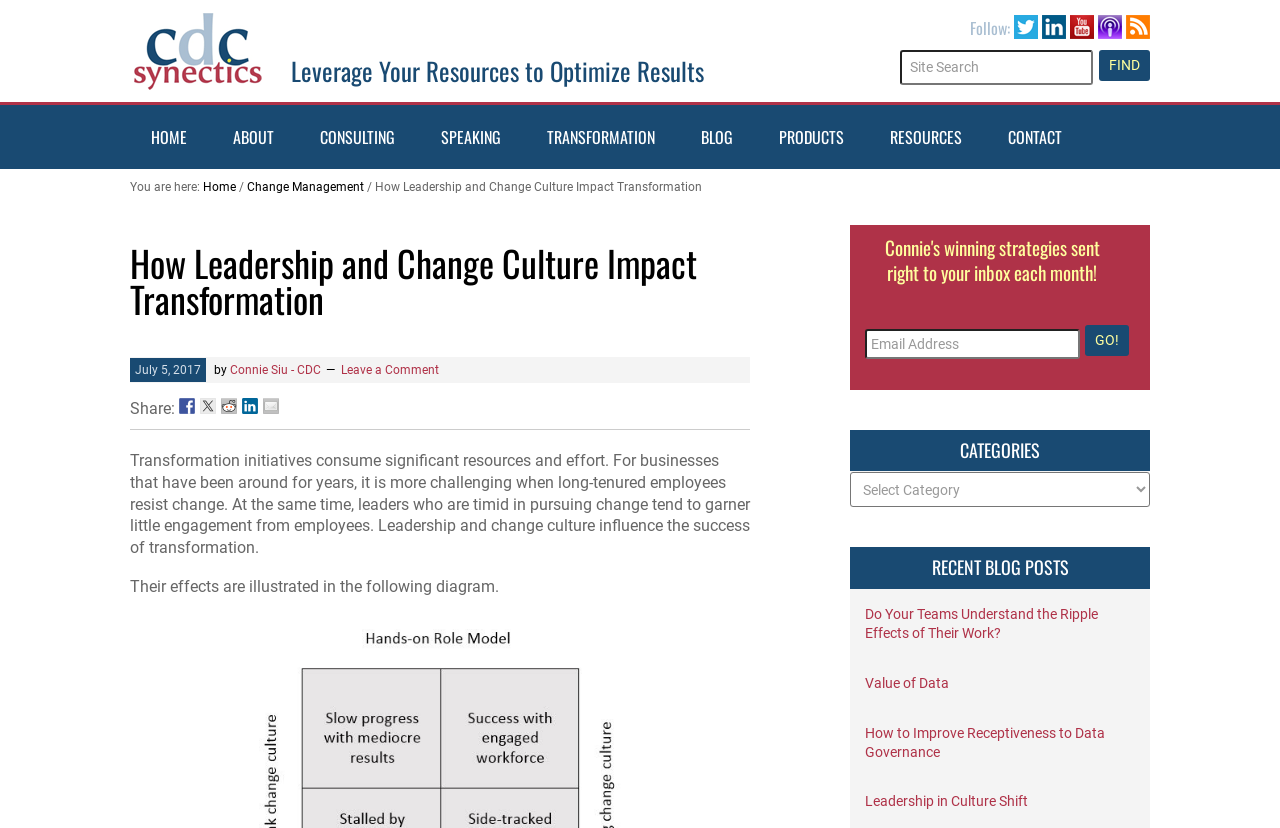Can you look at the image and give a comprehensive answer to the question:
What is the main topic of this webpage?

Based on the webpage content, especially the heading 'How Leadership and Change Culture Impact Transformation' and the text 'Transformation initiatives consume significant resources and effort...', it can be inferred that the main topic of this webpage is about transformation initiatives.